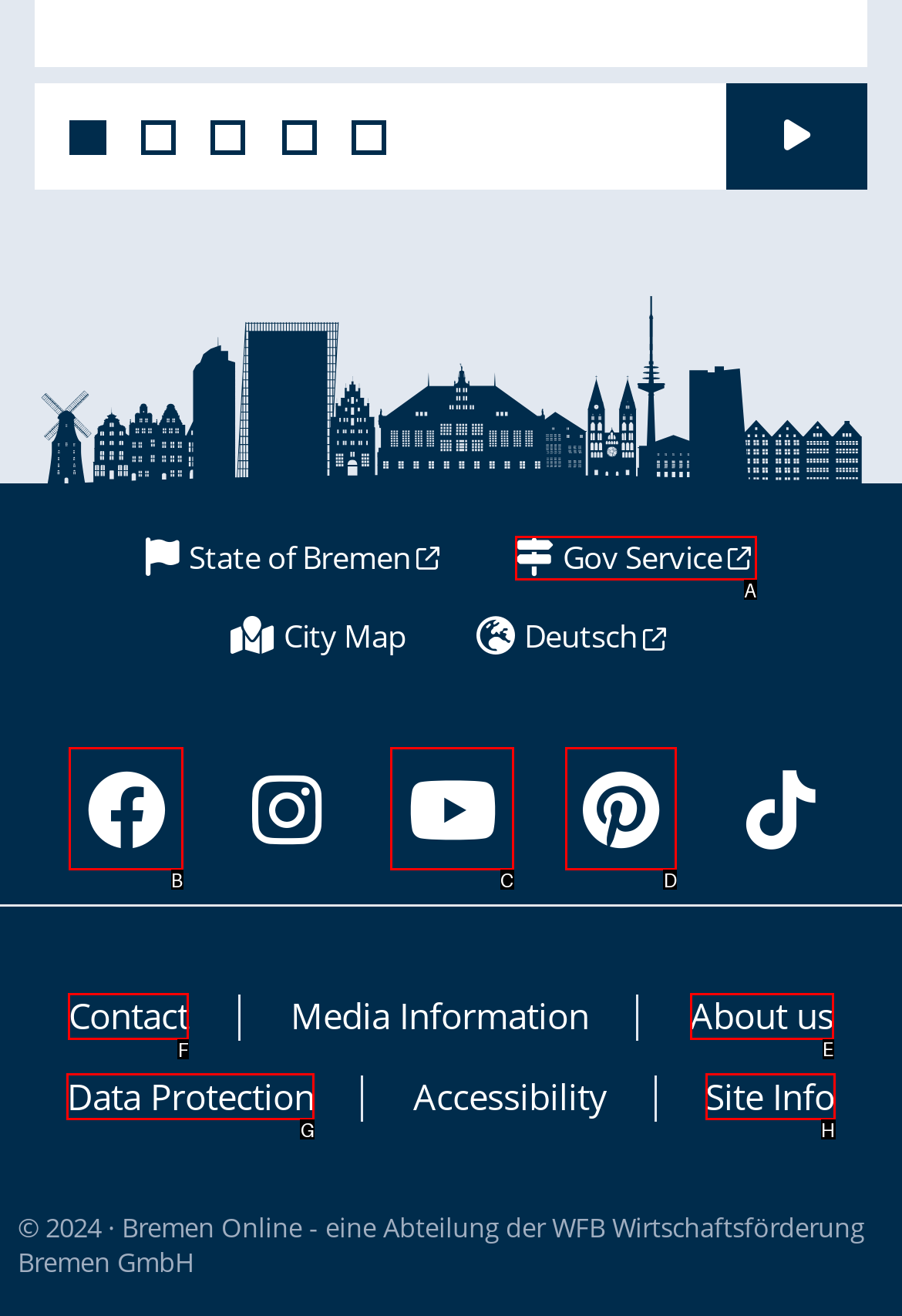Determine which option you need to click to execute the following task: Go to the Contact page. Provide your answer as a single letter.

F